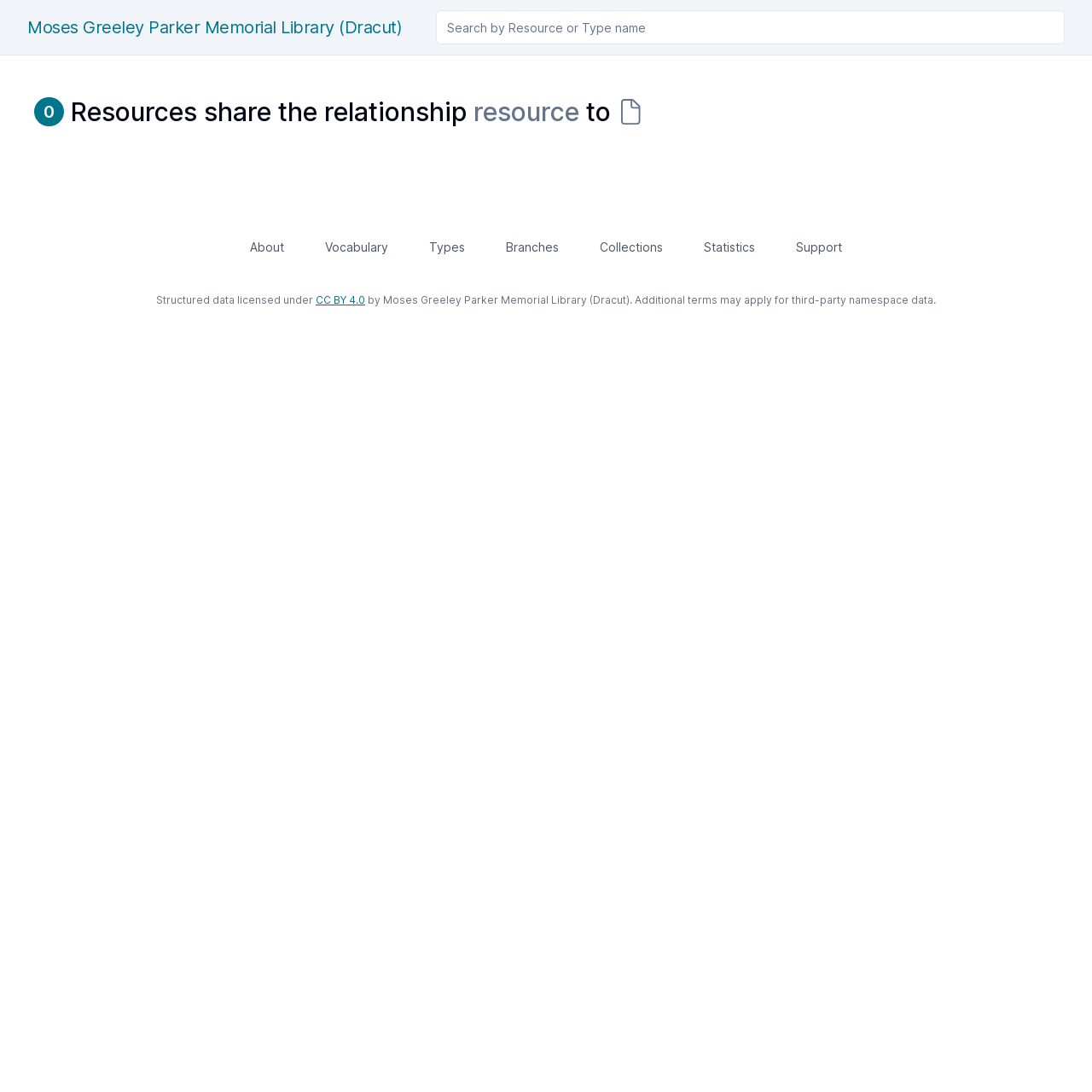Specify the bounding box coordinates of the area to click in order to execute this command: 'Explore collections'. The coordinates should consist of four float numbers ranging from 0 to 1, and should be formatted as [left, top, right, bottom].

[0.549, 0.22, 0.607, 0.233]